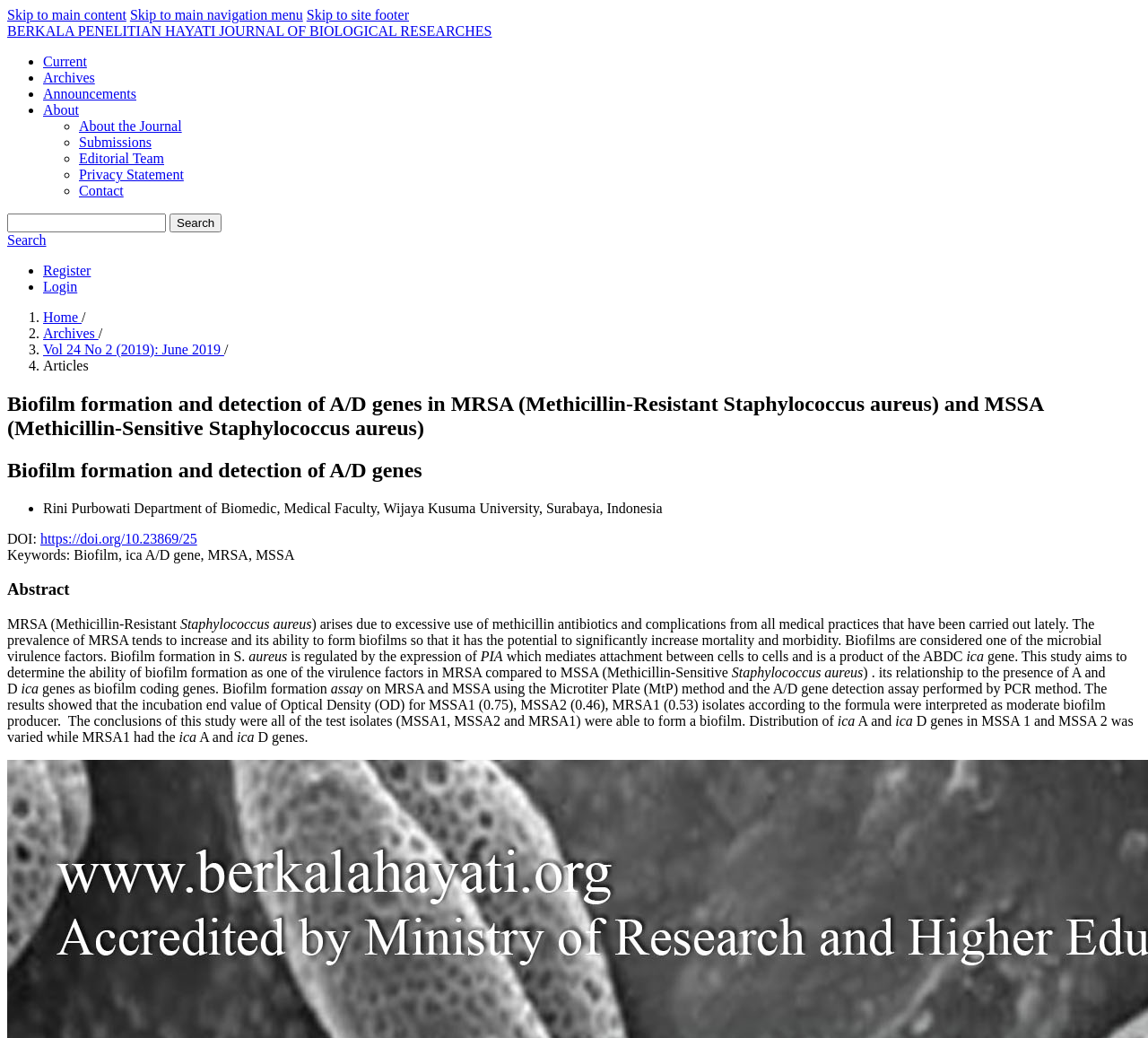Analyze and describe the webpage in a detailed narrative.

This webpage is about a research article titled "Biofilm formation and detection of A/D genes in MRSA (Methicillin-Resistant Staphylococcus aureus) and MSSA (Methicillin-Sensitive Staphylococcus aureus)" from the BERKALA PENELITIAN HAYATI JOURNAL OF BIOLOGICAL RESEARCHES. 

At the top of the page, there are three links: "Skip to main content", "Skip to main navigation menu", and "Skip to site footer". Below these links, there is a navigation menu with links to the journal's homepage, current issues, archives, announcements, and about the journal. 

On the left side of the page, there is a search bar and a navigation menu with links to the user's account, registration, and login. 

The main content of the page is the research article. The article's title is followed by the author's name, Rini Purbowati, and their affiliation, the Department of Biomedic, Medical Faculty, Wijaya Kusuma University, Surabaya, Indonesia. 

Below the author's information, there is a DOI link and a list of keywords related to the article. The abstract of the article is divided into several paragraphs, which discuss the formation of biofilms in MRSA and MSSA, the role of ica A/D genes in biofilm formation, and the results of the study. 

The article's content is organized in a hierarchical structure, with headings and subheadings that break up the text into sections. There are no images on the page.